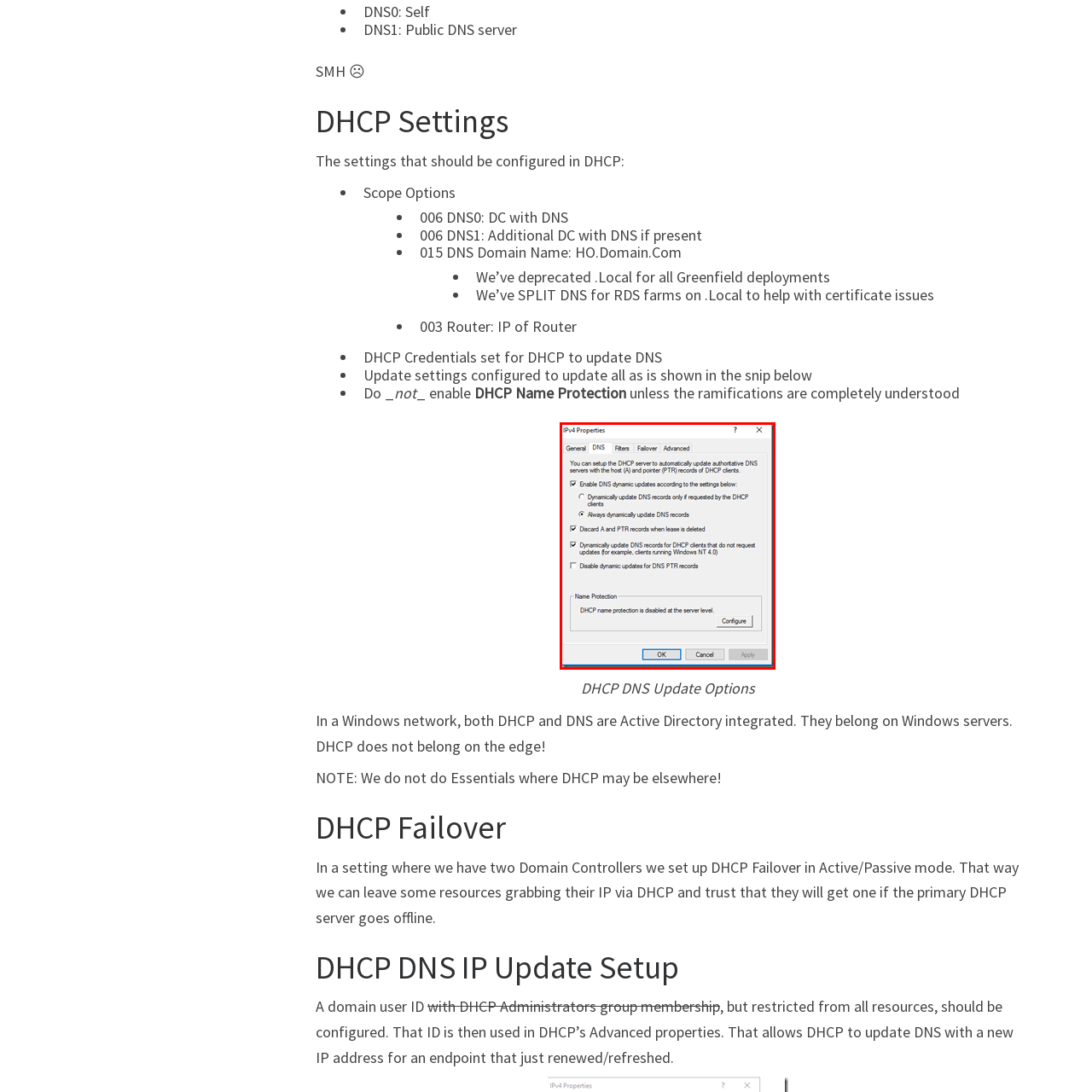Generate an elaborate caption for the image highlighted within the red boundary.

The image displays a user interface of the "IPv4 Properties" settings, specifically focused on DNS configuration for a DHCP (Dynamic Host Configuration Protocol) server. 

In this interface, options are presented for enabling DNS dynamic updates, allowing the DHCP server to automatically update authoritative DNS servers. The available settings include:

- **Dynamically update DNS records** depending on the requests made by DHCP clients.
- **Always dynamically update DNS records**.
- Options related to the management of A and PTR records during lease deletions.

Additionally, there is a section titled **Name Protection**, indicating that DHCP name protection is currently disabled at the server level. This setting is critical for preventing unauthorized clients from registering or updating DNS records.

The interface has buttons for **OK**, **Cancel**, and **Apply** at the bottom, allowing users to confirm their changes or exit without saving. Overall, this screenshot is part of the network management tools that facilitate seamless integration of DHCP with DNS services on a Windows server environment.